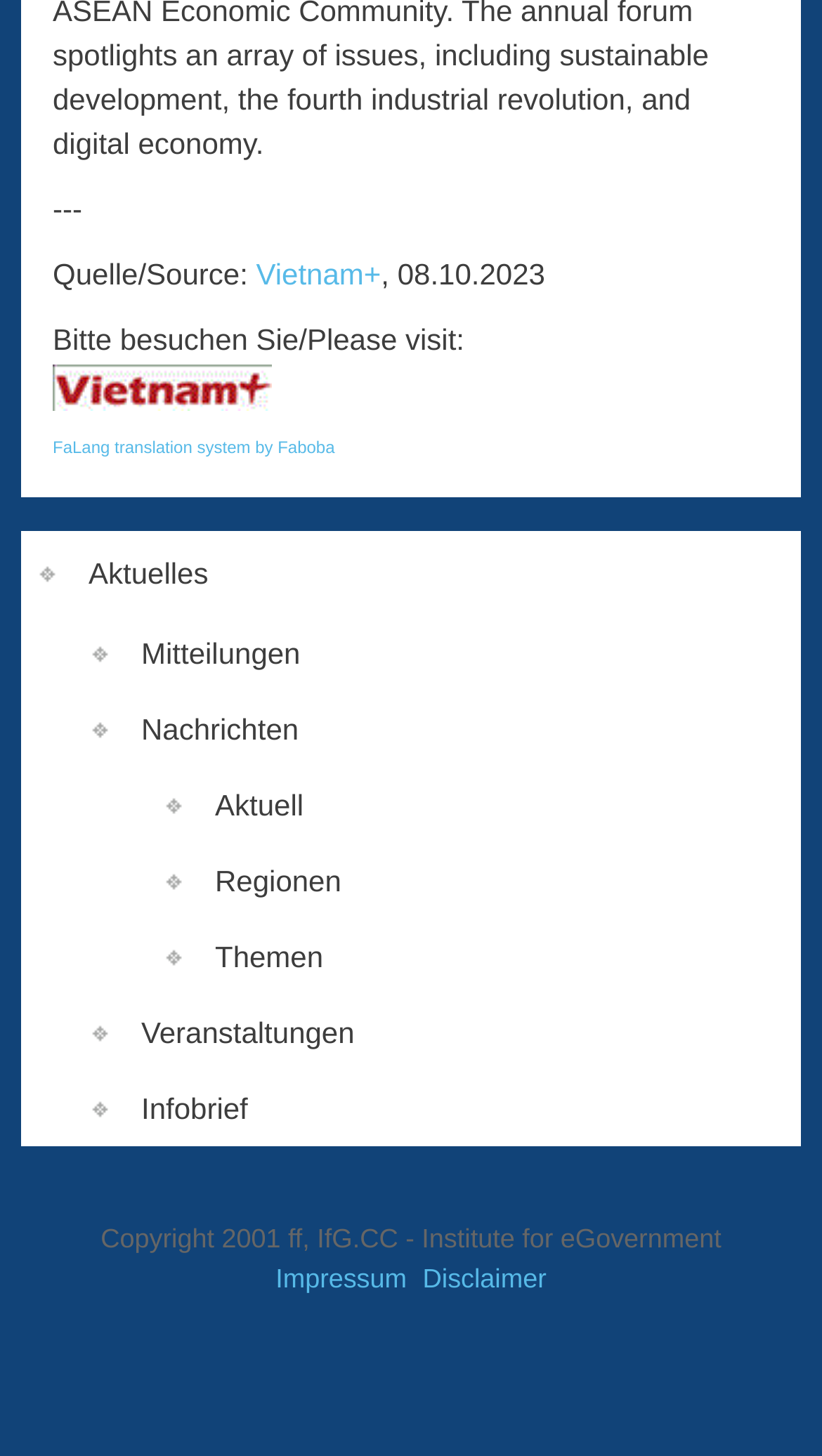Pinpoint the bounding box coordinates of the element that must be clicked to accomplish the following instruction: "visit Vietnam+". The coordinates should be in the format of four float numbers between 0 and 1, i.e., [left, top, right, bottom].

[0.312, 0.177, 0.464, 0.2]